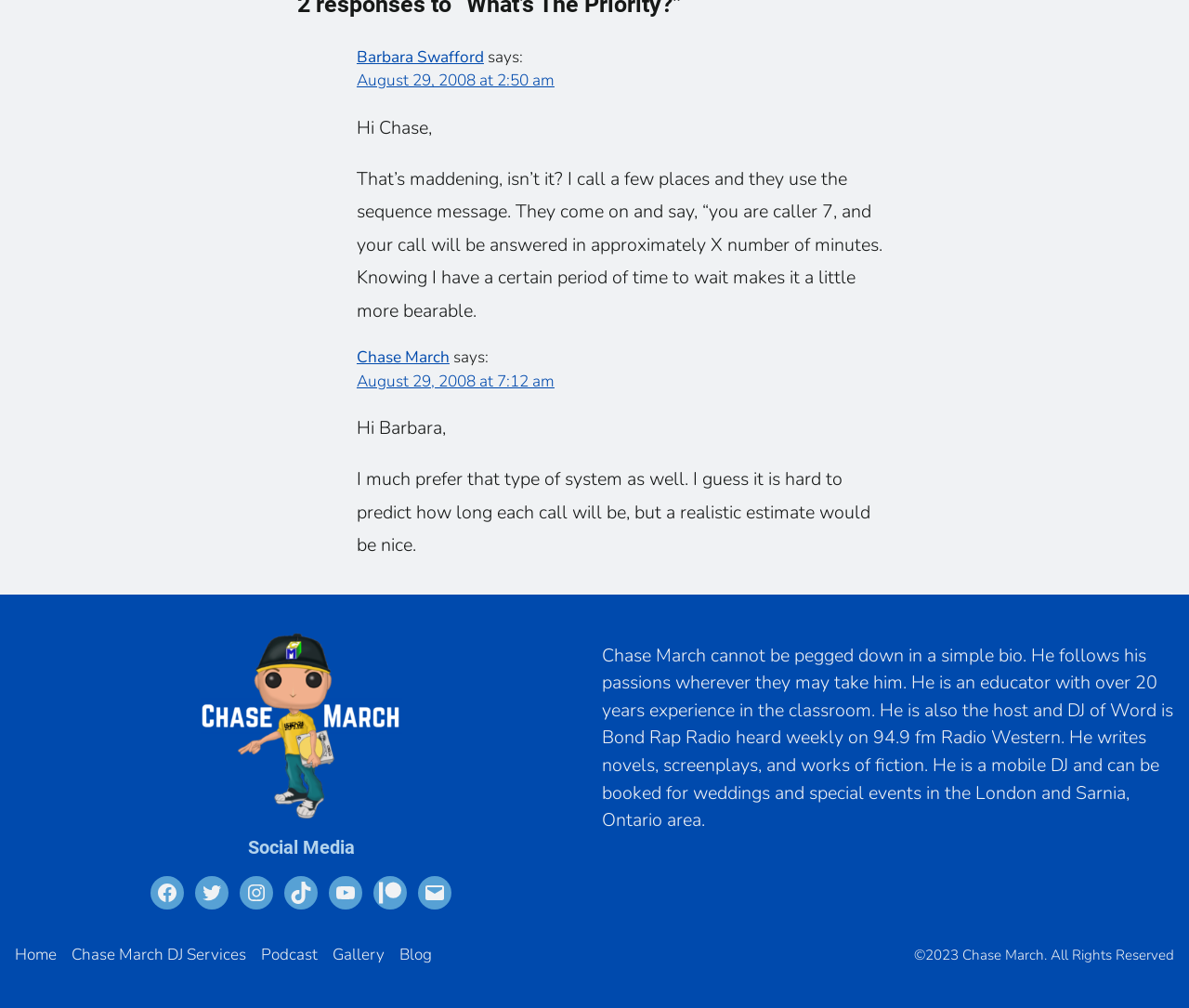How many social media links are present on the webpage?
Give a thorough and detailed response to the question.

This answer can be obtained by counting the number of link elements present under the heading 'Social Media' which are Facebook, Twitter, Instagram, TikTok, YouTube, Patreon, and Mail.